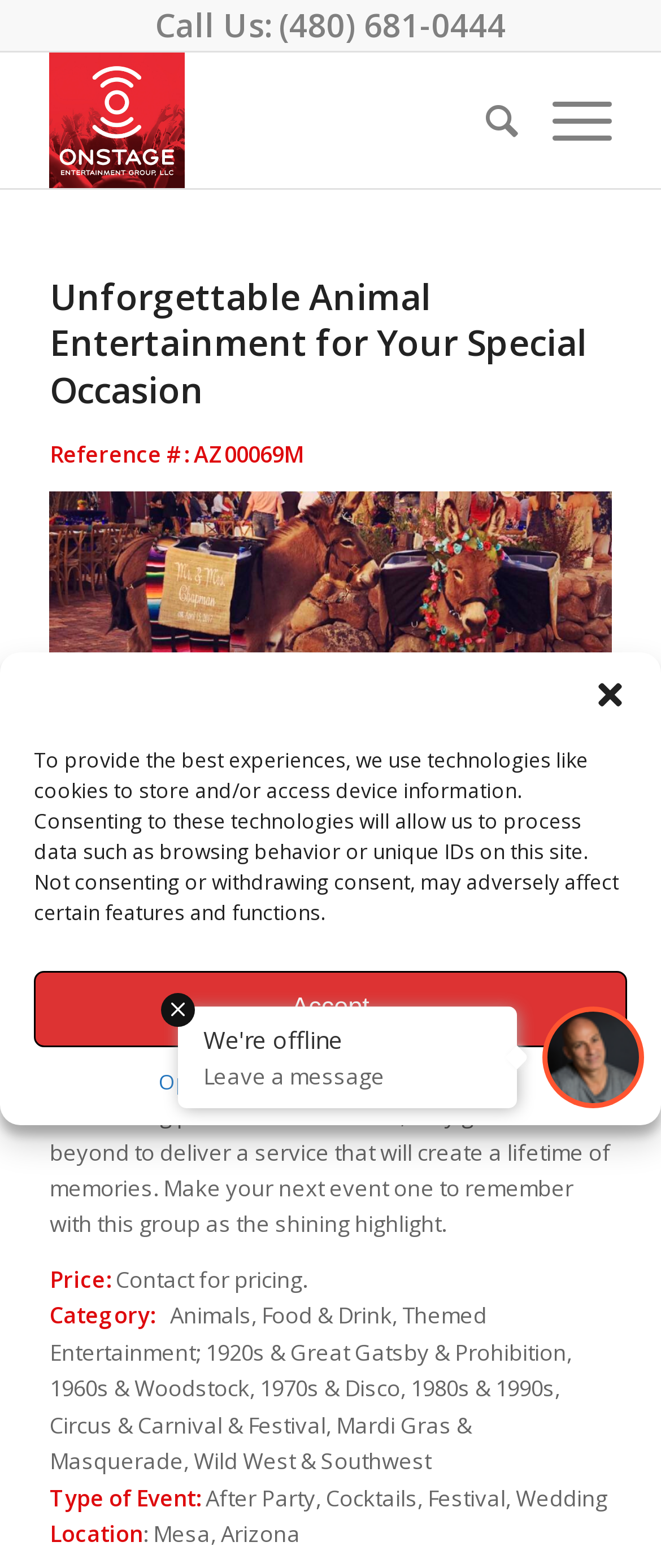What is the category of entertainment provided by this group?
Look at the screenshot and respond with one word or a short phrase.

Animals, Food & Drink, Themed Entertainment